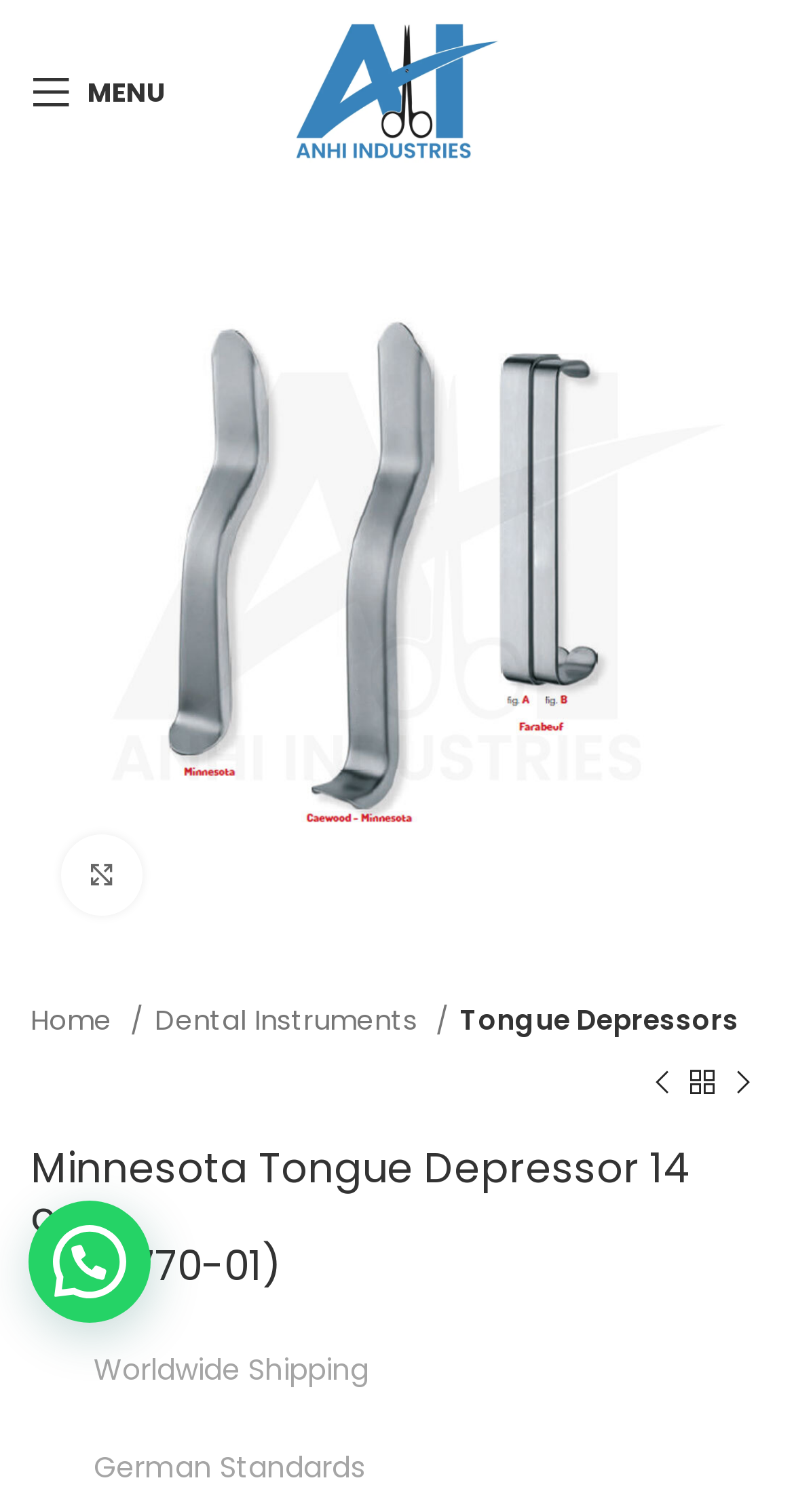Offer a meticulous description of the webpage's structure and content.

The webpage is about a specific medical instrument, the Minnesota Cheek Retractor & Tongue Depressor, used in ENT and oral surgery. At the top left corner, there is a link to open a mobile menu, accompanied by a "MENU" text. Next to it, on the top center, is the website's logo, "Best Surgical Medical Supplies-ANHI Industry", which is also a link.

Below the logo, there is a large figure that occupies most of the page, showcasing the product. Within this figure, there is a smaller figure with a link to enlarge the image. Above the enlarge link, there is a breadcrumb navigation menu with links to "Home", "Dental Instruments", and "Tongue Depressors".

On the right side of the page, there are navigation links to previous and next products, with arrow icons. Below these links, the product title "Minnesota Tongue Depressor 14 cm (AI-2770-01)" is displayed as a heading.

At the bottom of the page, there are two small images with accompanying text, one indicating "Worldwide Shipping" and the other indicating that the product meets "German Standards".